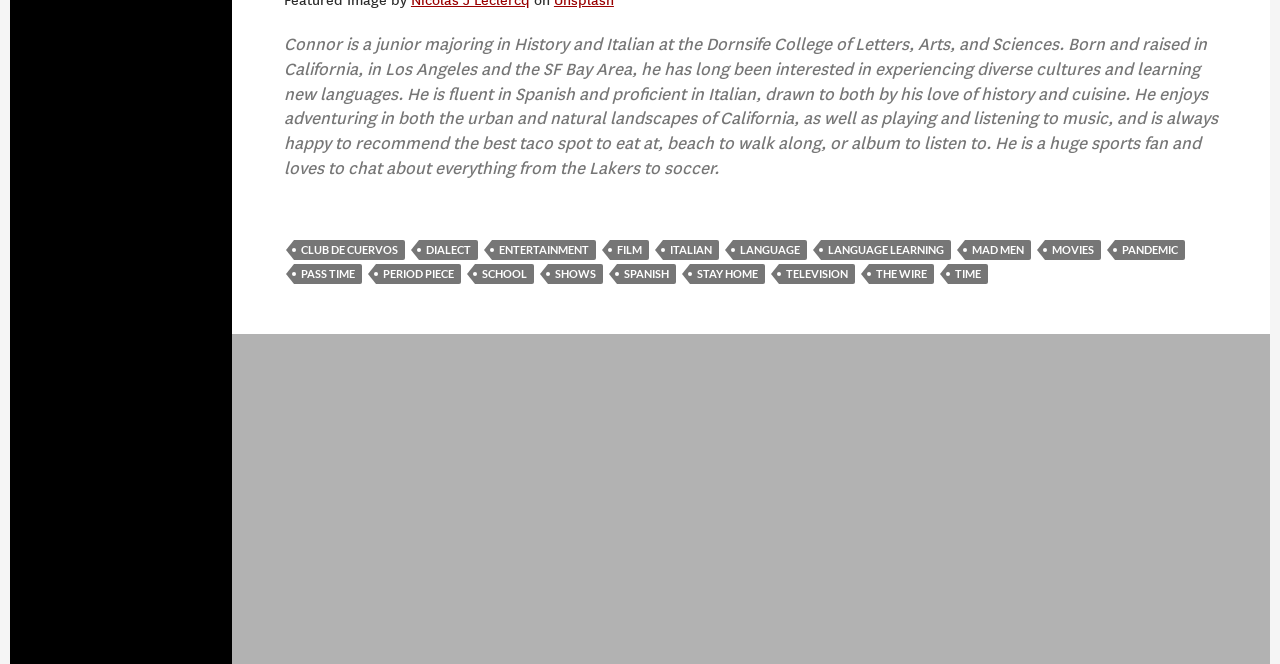What is Connor's interest in California?
Refer to the image and give a detailed answer to the query.

From the blockquote element, we can see that Connor enjoys adventuring in both the urban and natural landscapes of California.